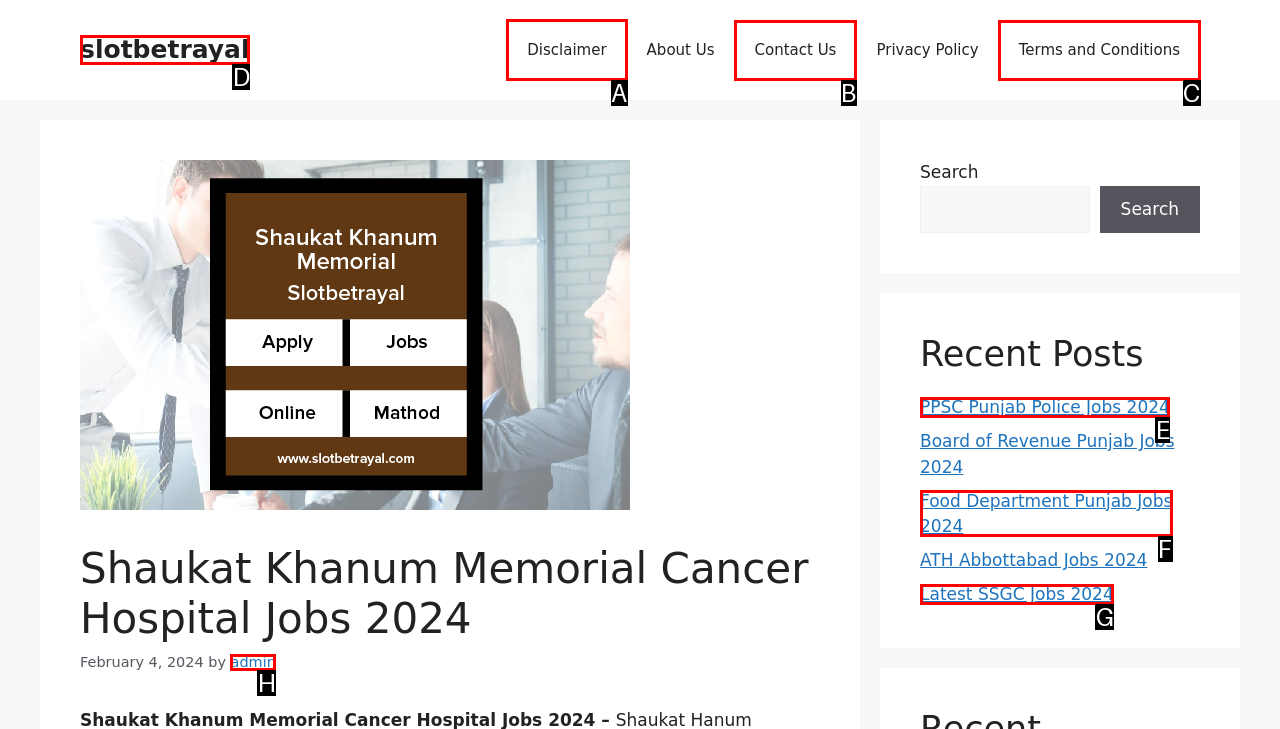Determine which HTML element I should select to execute the task: Read more about 'A PORTRAIT OF – CATSKILL. A.J. MASON'
Reply with the corresponding option's letter from the given choices directly.

None